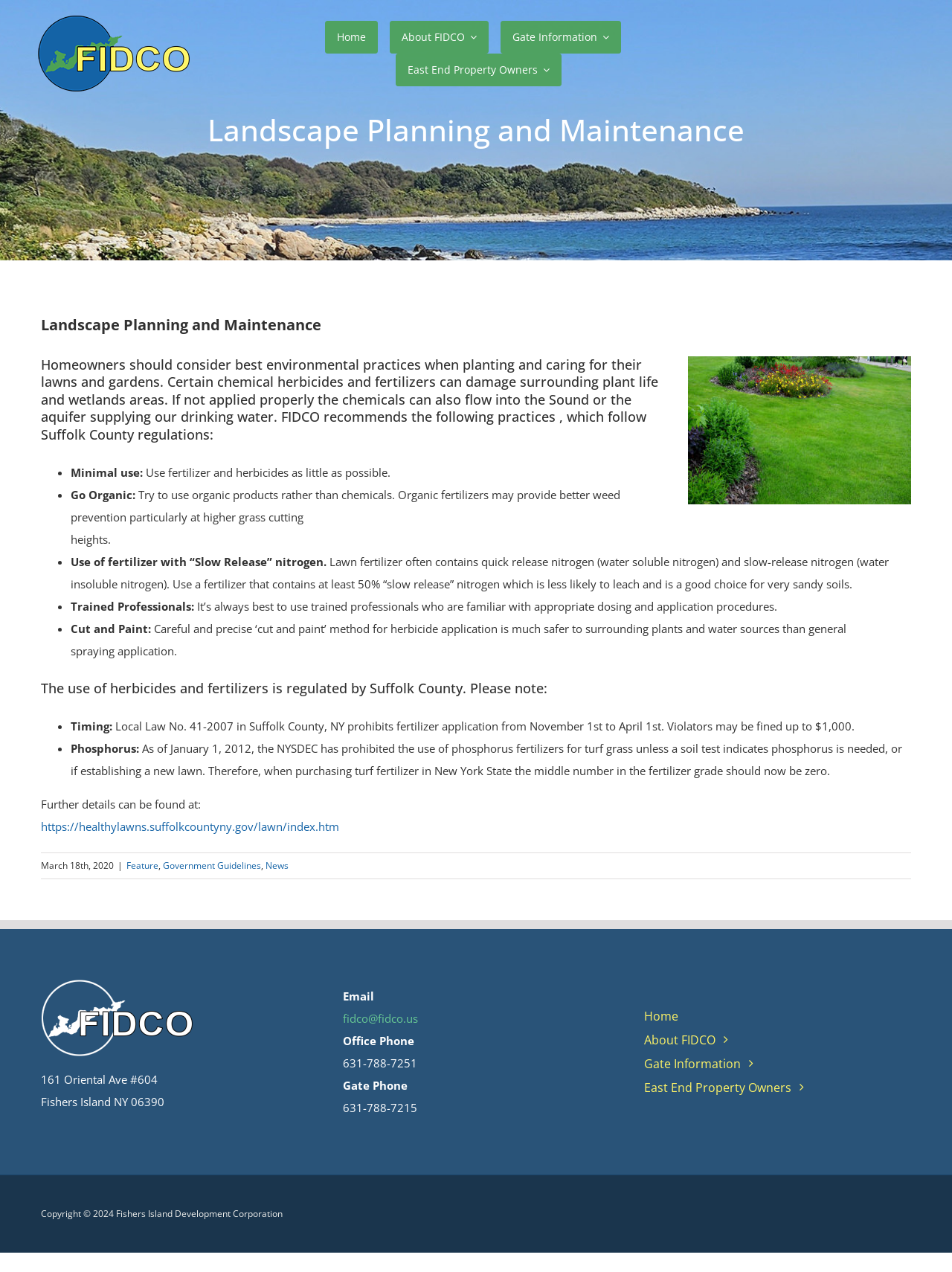What is the office phone number of Fishers Island Development Corporation?
Please look at the screenshot and answer in one word or a short phrase.

631-788-7251